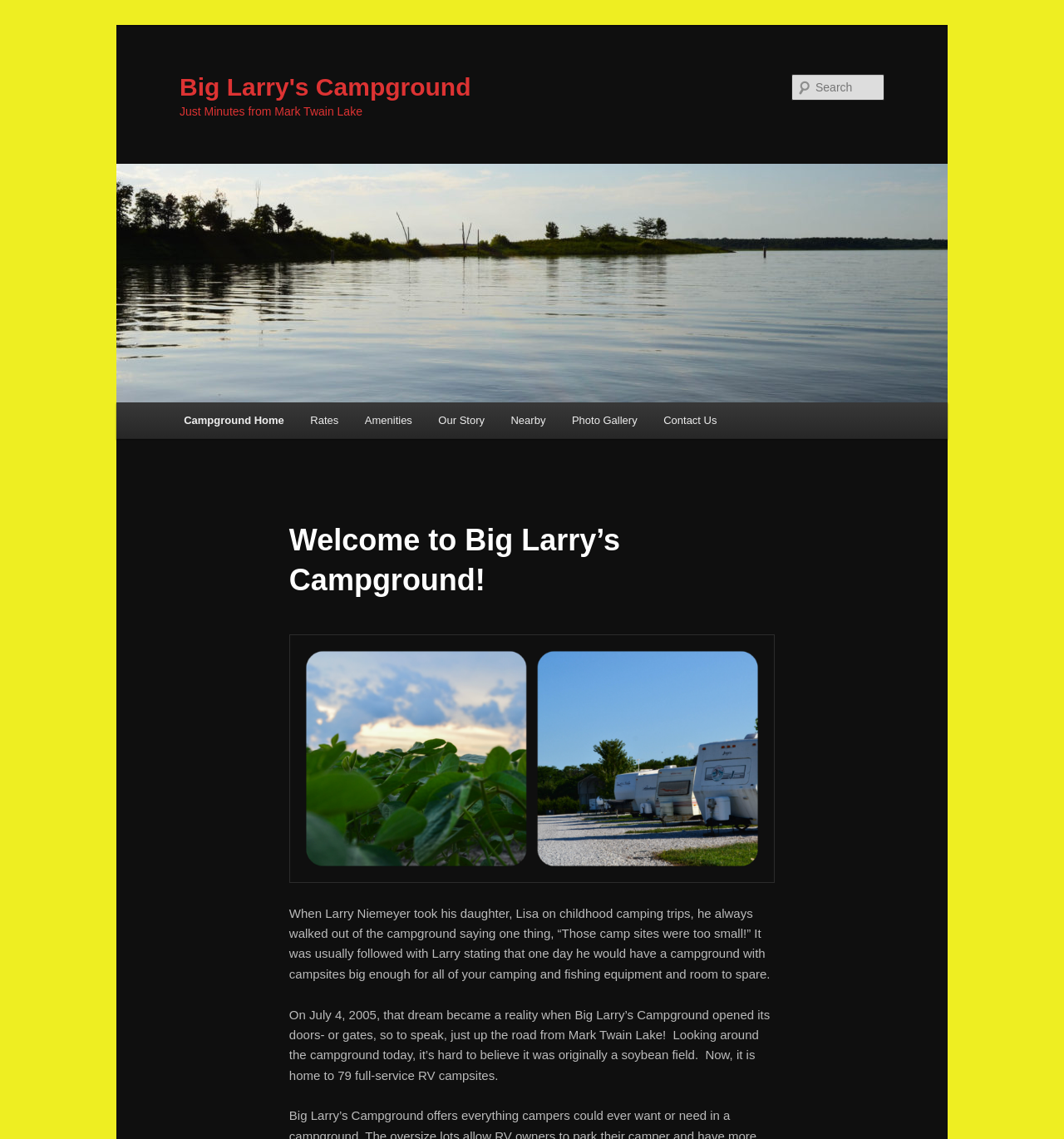What is the purpose of the search box?
Based on the image, answer the question with a single word or brief phrase.

Search